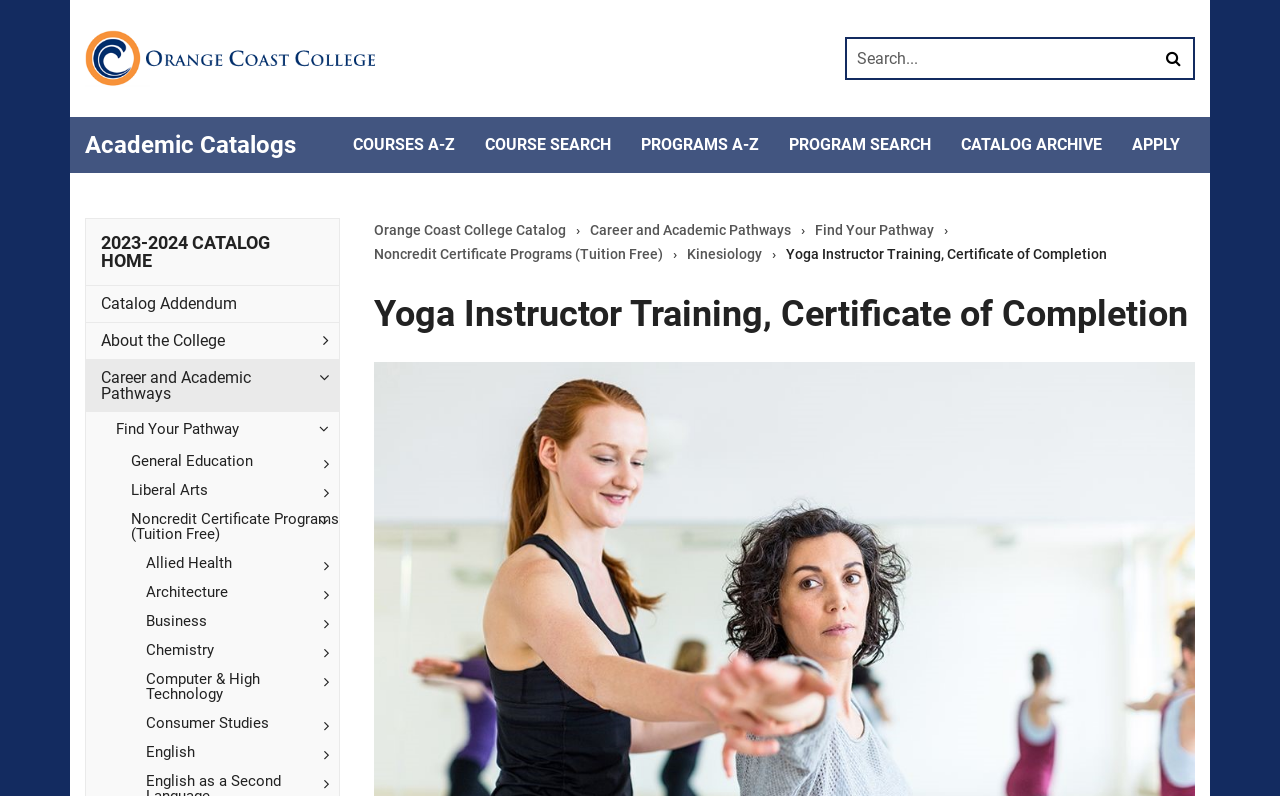Provide an in-depth caption for the elements present on the webpage.

The webpage is about the Yoga Instructor Training Certificate of Completion program at Orange Coast College. At the top left, there is a link to the college's homepage, accompanied by an image of the college's logo. Next to it, there is a search bar with a submit button. 

Below the search bar, there is a heading that reads "Academic Catalogs" with a link to the catalogs. To the right of the heading, there is a secondary navigation menu with links to various academic resources, including courses, programs, and catalog archives.

Further down, there is a main heading that reads "2023-2024 CATALOG HOME" with links to the catalog home, catalog addendum, and other related resources. Below this heading, there are multiple links to various academic pathways, including Career and Academic Pathways, General Education, Liberal Arts, and more.

On the right side of the page, there is a navigation menu with breadcrumbs, showing the current location within the catalog. The breadcrumbs lead from the Orange Coast College Catalog to Career and Academic Pathways, then to Find Your Pathway, and finally to Noncredit Certificate Programs (Tuition Free) and Kinesiology, ending at Yoga Instructor Training, Certificate of Completion.

At the bottom of the page, there is a heading that repeats the title of the program, "Yoga Instructor Training, Certificate of Completion".